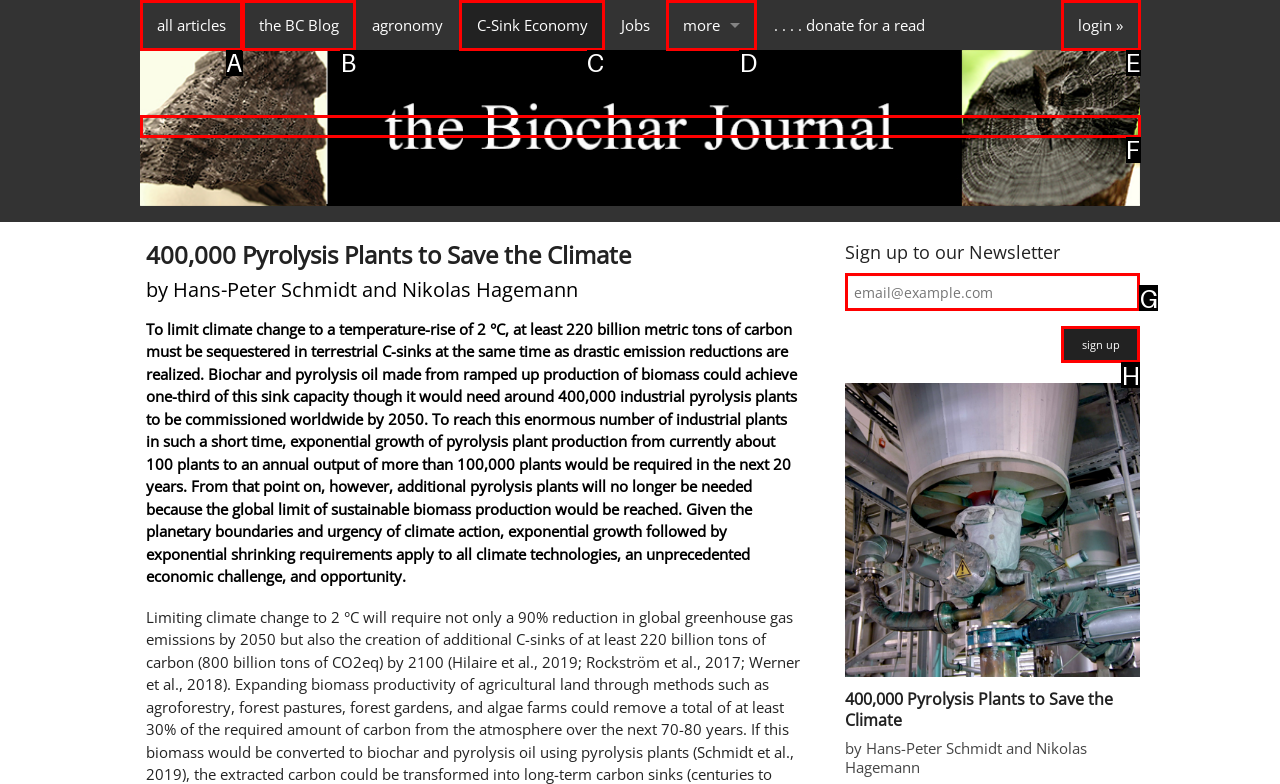Determine which HTML element corresponds to the description: the BC Blog. Provide the letter of the correct option.

B